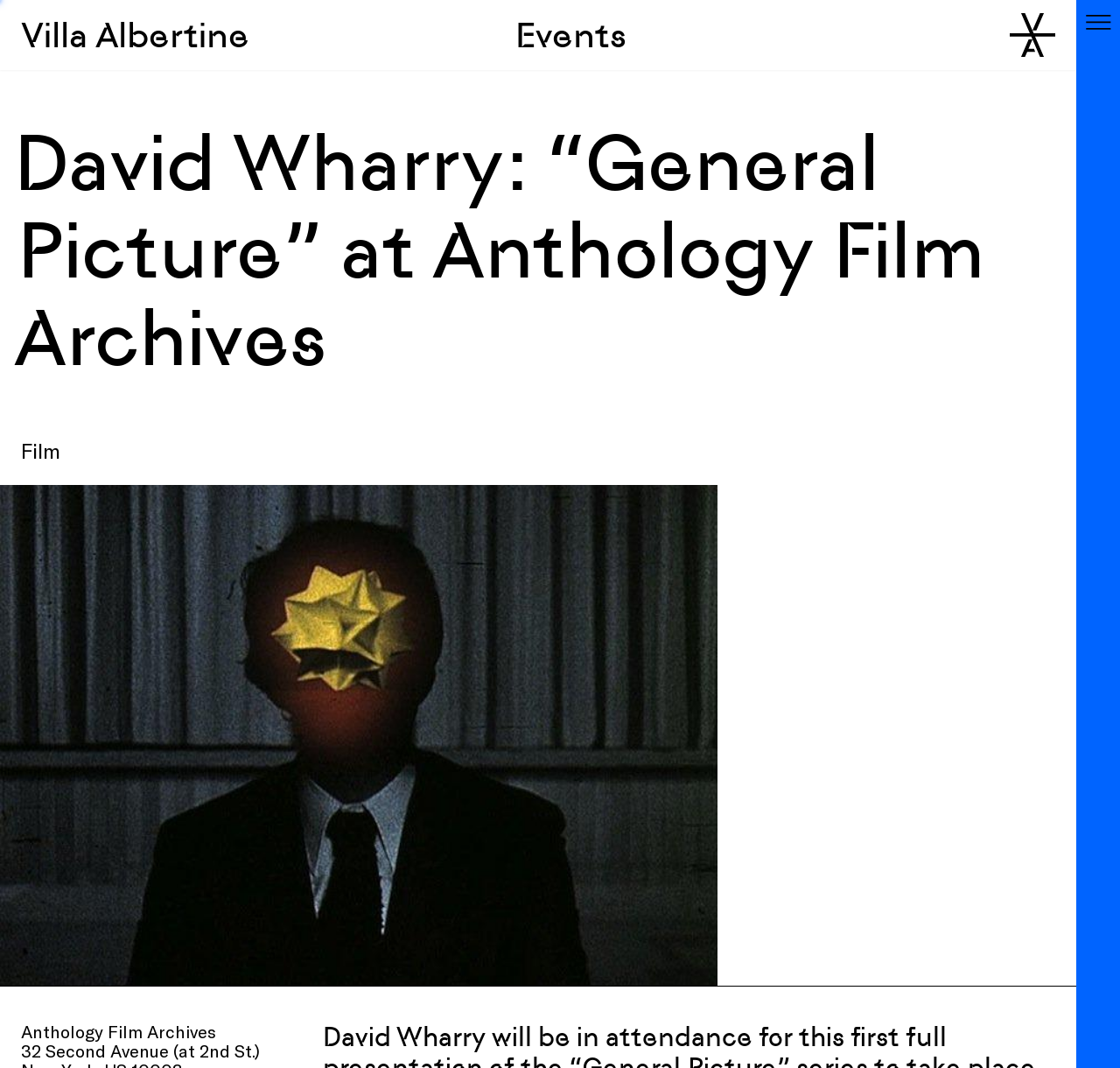Locate the UI element described by aria-label="Toggle navigation" and provide its bounding box coordinates. Use the format (top-left x, top-left y, bottom-right x, bottom-right y) with all values as floating point numbers between 0 and 1.

[0.961, 0.0, 1.0, 0.041]